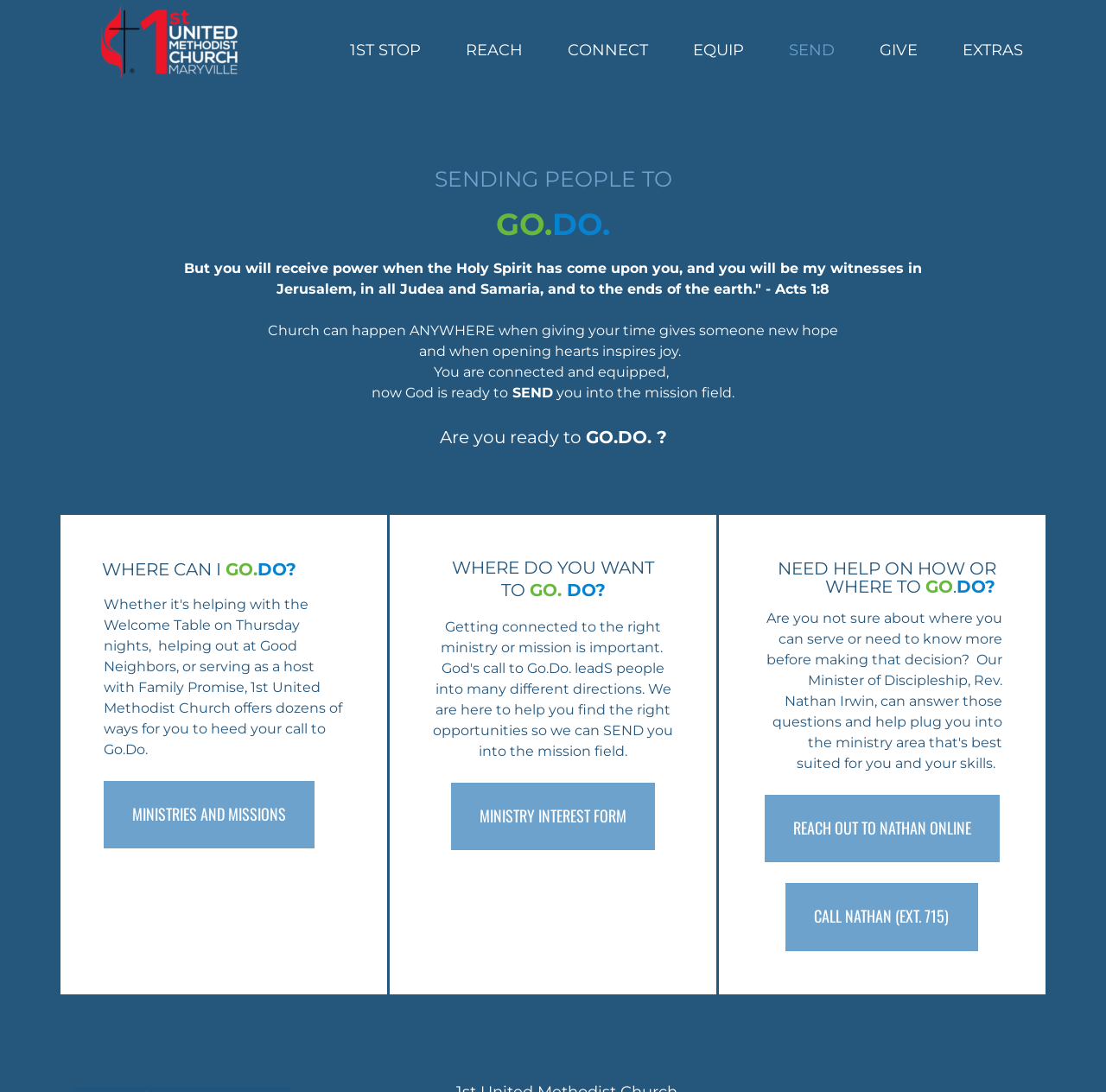Please specify the bounding box coordinates of the clickable region to carry out the following instruction: "Click on the 'MINISTRY INTEREST FORM' button". The coordinates should be four float numbers between 0 and 1, in the format [left, top, right, bottom].

[0.407, 0.716, 0.592, 0.779]